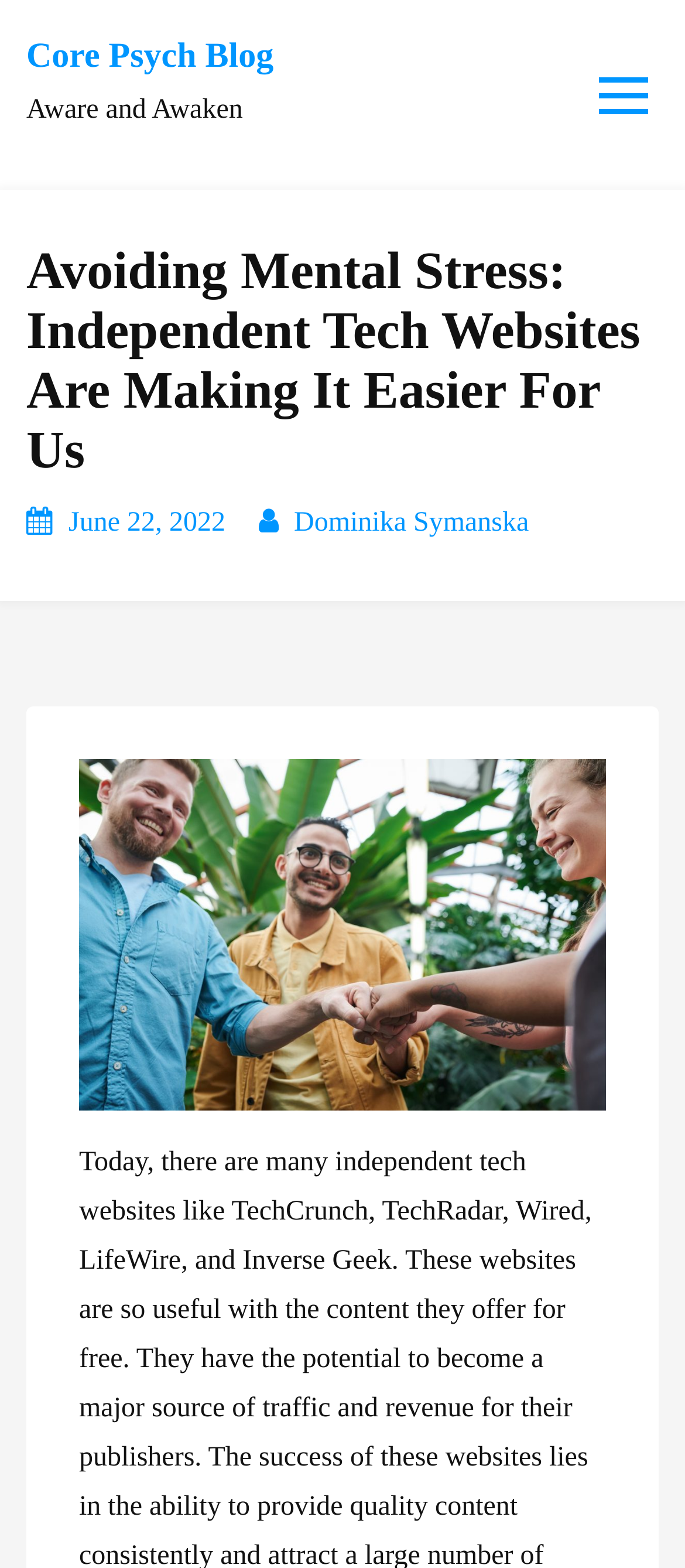Please determine the primary heading and provide its text.

Avoiding Mental Stress: Independent Tech Websites Are Making It Easier For Us